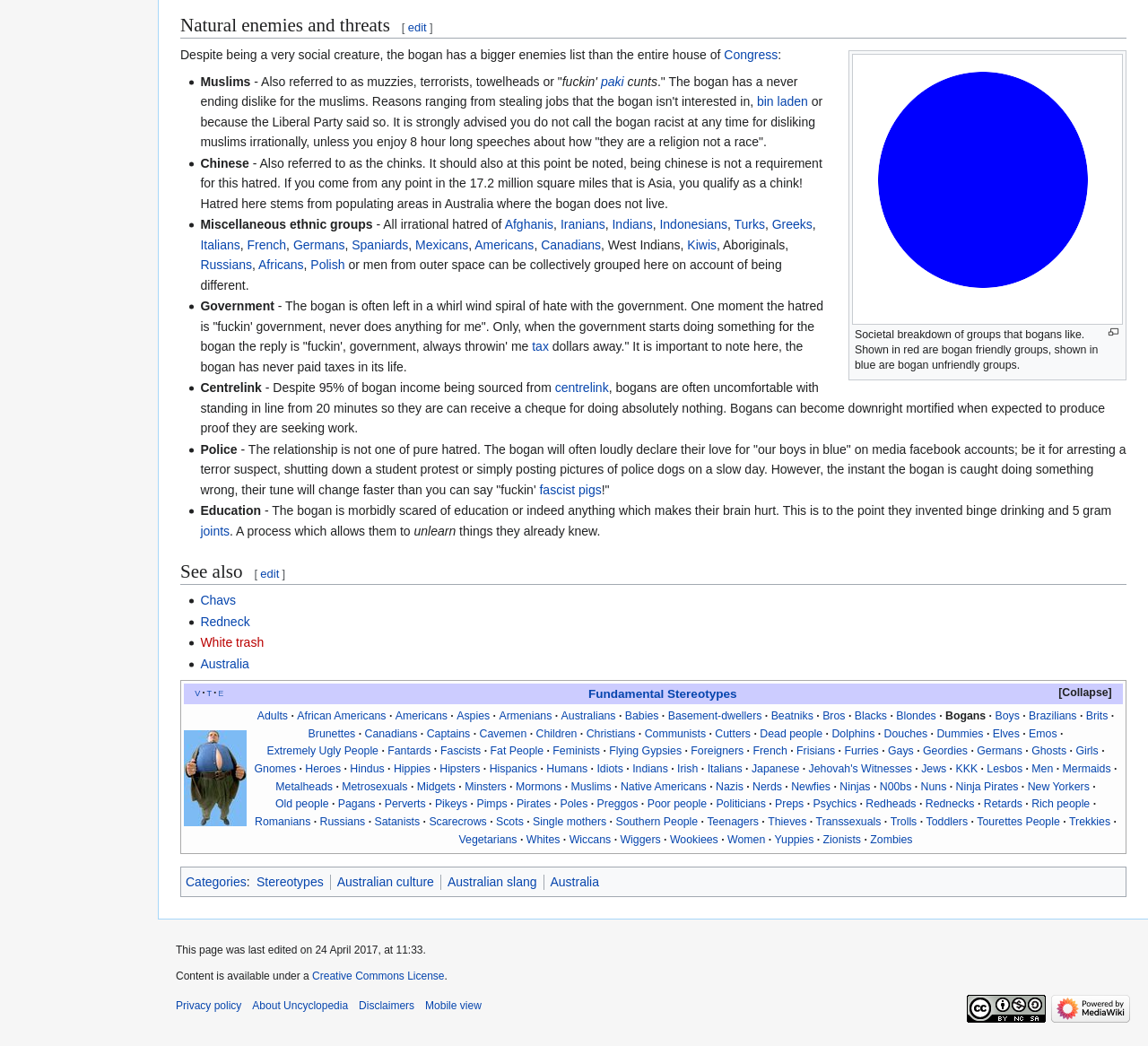Determine the bounding box coordinates for the UI element described. Format the coordinates as (top-left x, top-left y, bottom-right x, bottom-right y) and ensure all values are between 0 and 1. Element description: alt="Creative Commons Attribution-NonCommercial-ShareAlike License"

[0.842, 0.958, 0.911, 0.97]